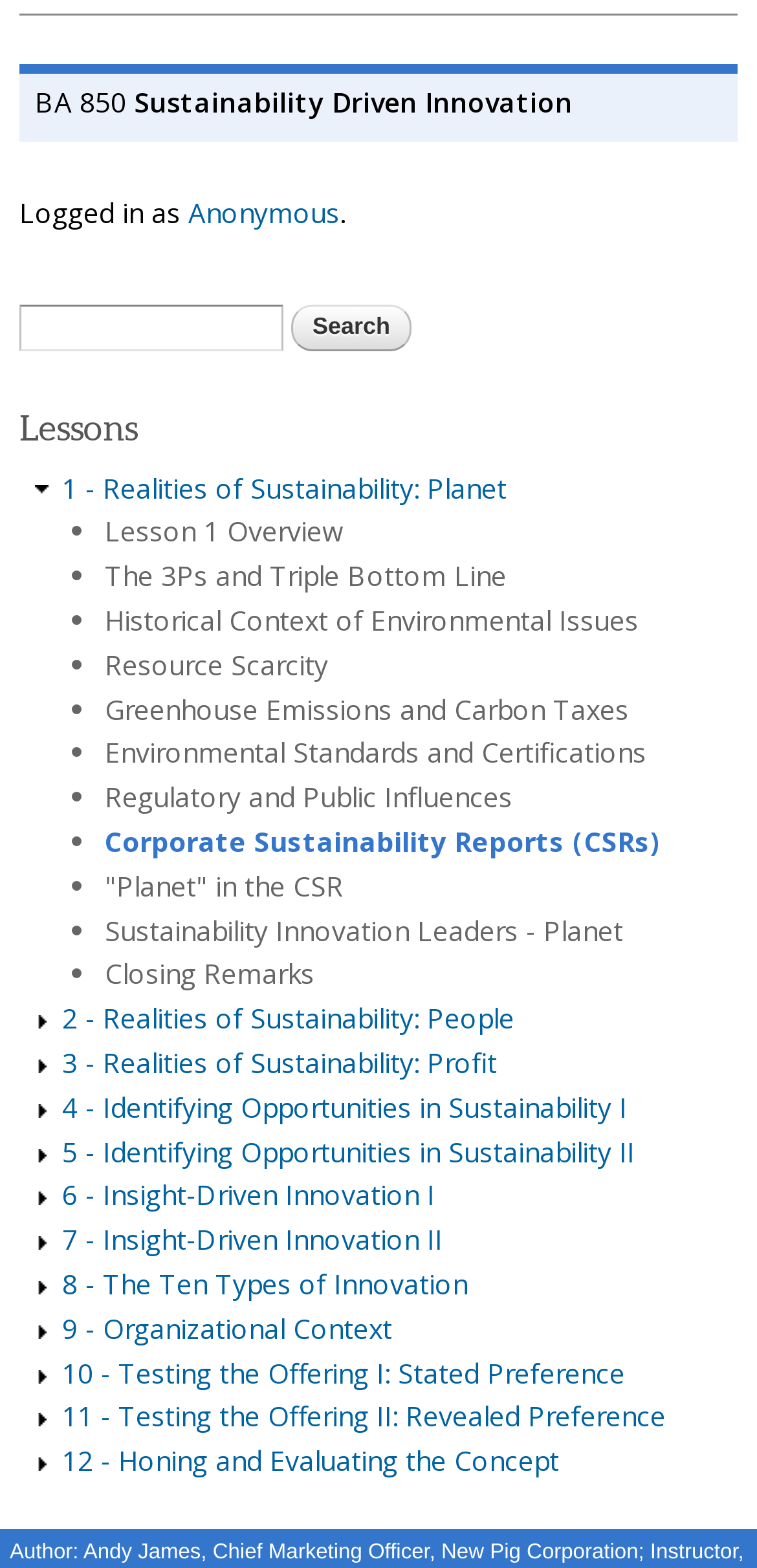Please provide a brief answer to the question using only one word or phrase: 
What is the topic of the first lesson?

Realities of Sustainability: Planet